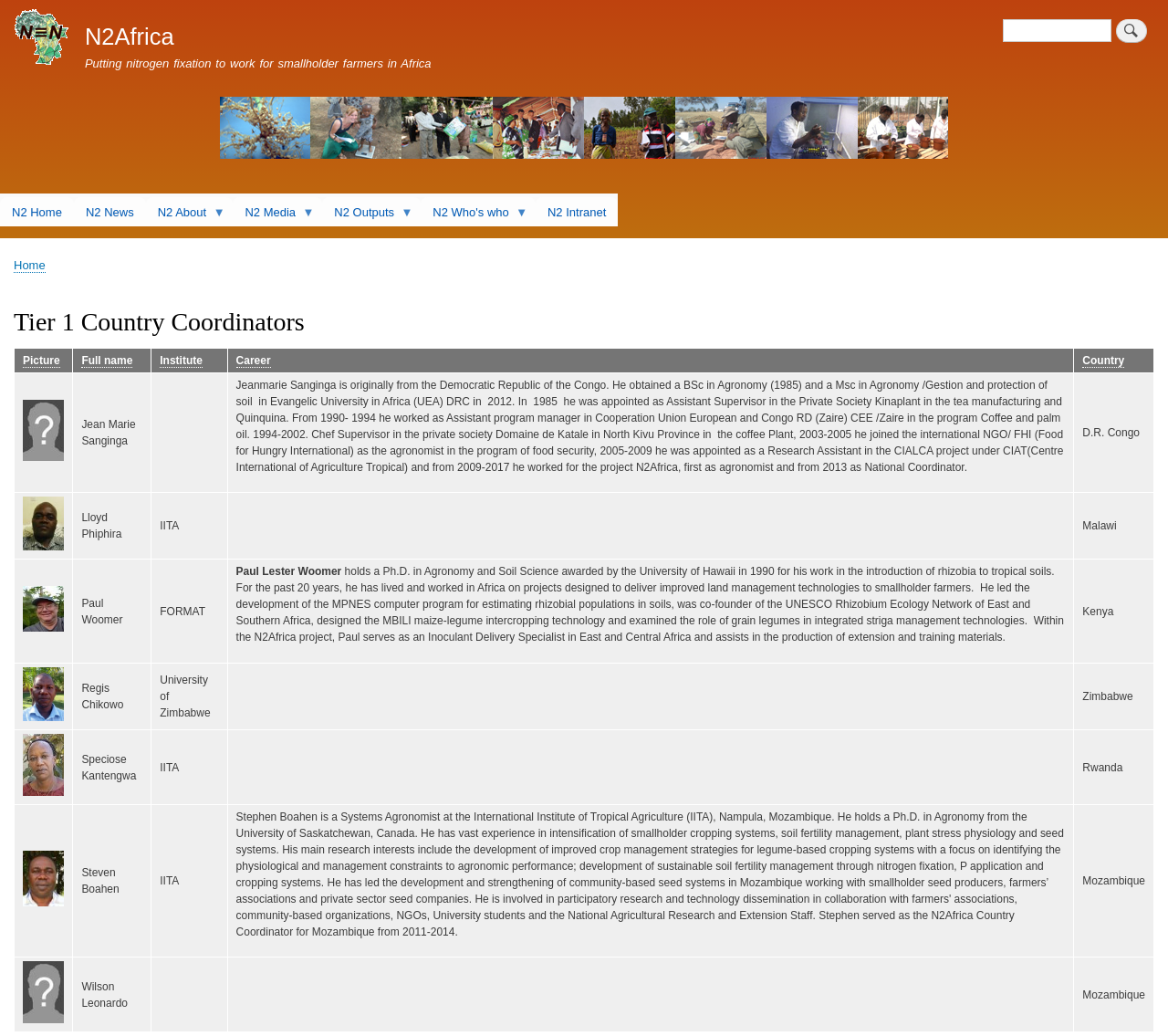Please pinpoint the bounding box coordinates for the region I should click to adhere to this instruction: "View Jean Marie Sanginga's profile".

[0.062, 0.36, 0.13, 0.475]